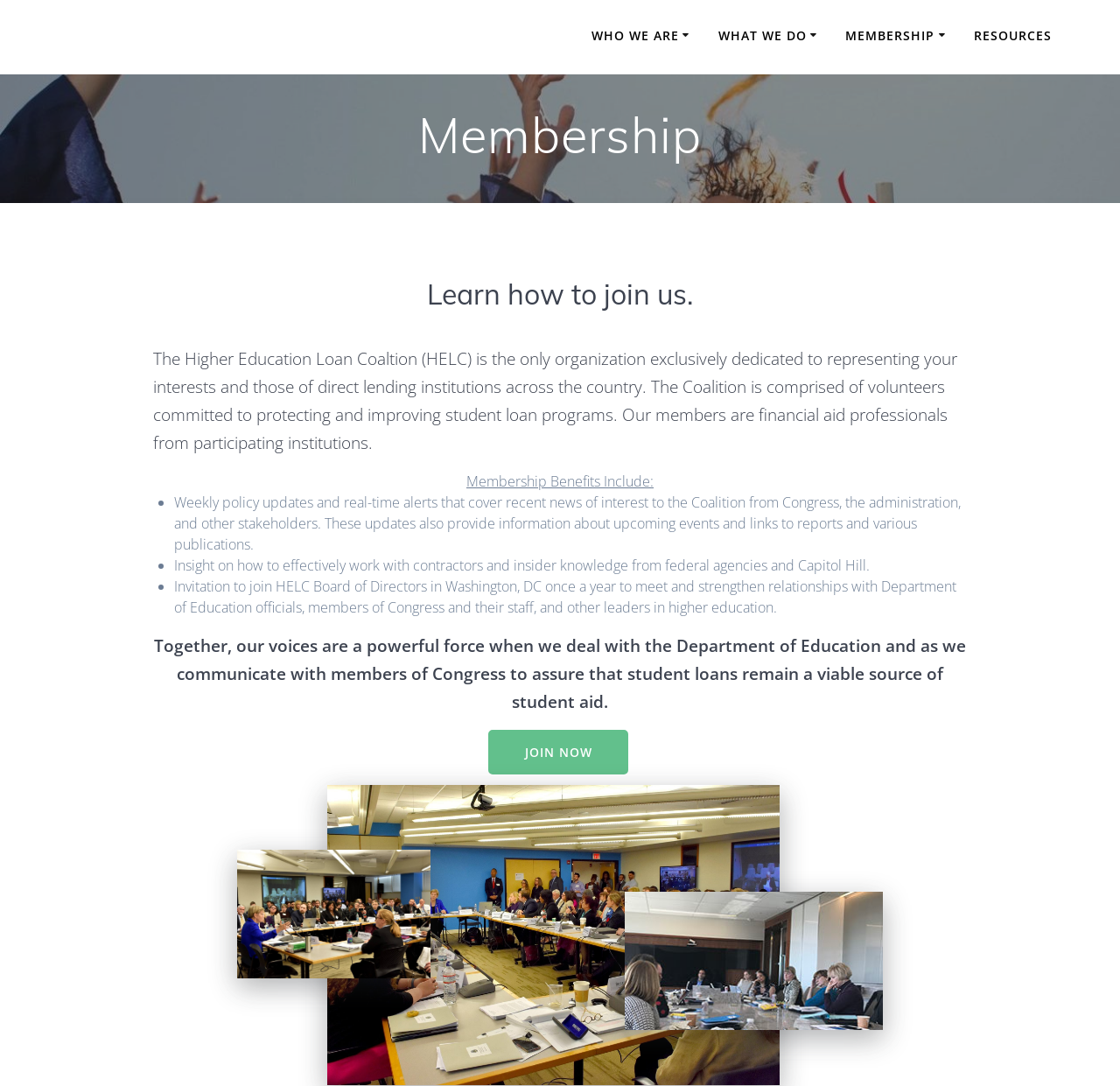Give the bounding box coordinates for the element described by: "About Us".

[0.528, 0.055, 0.695, 0.088]